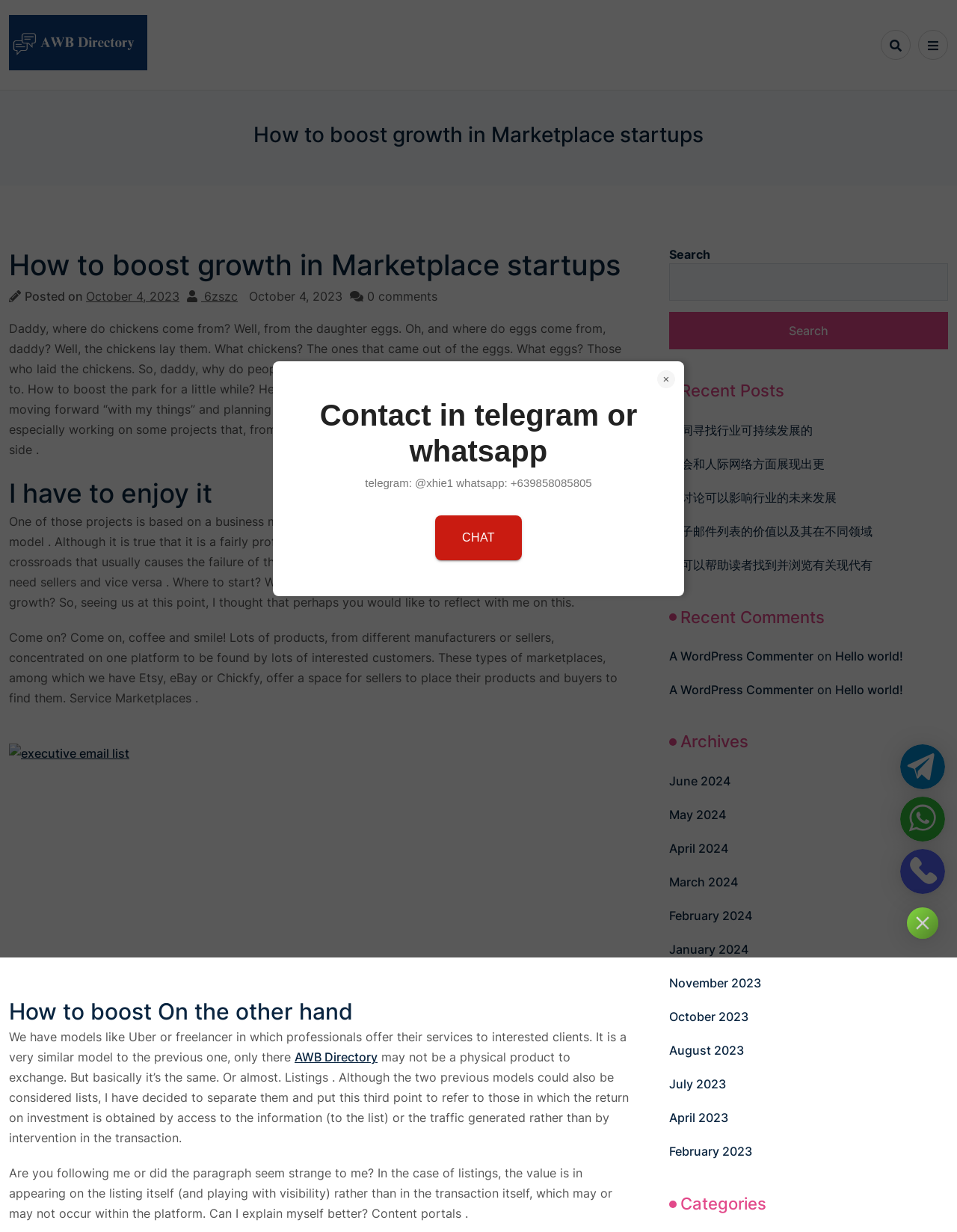Identify and provide the main heading of the webpage.

How to boost growth in Marketplace startups